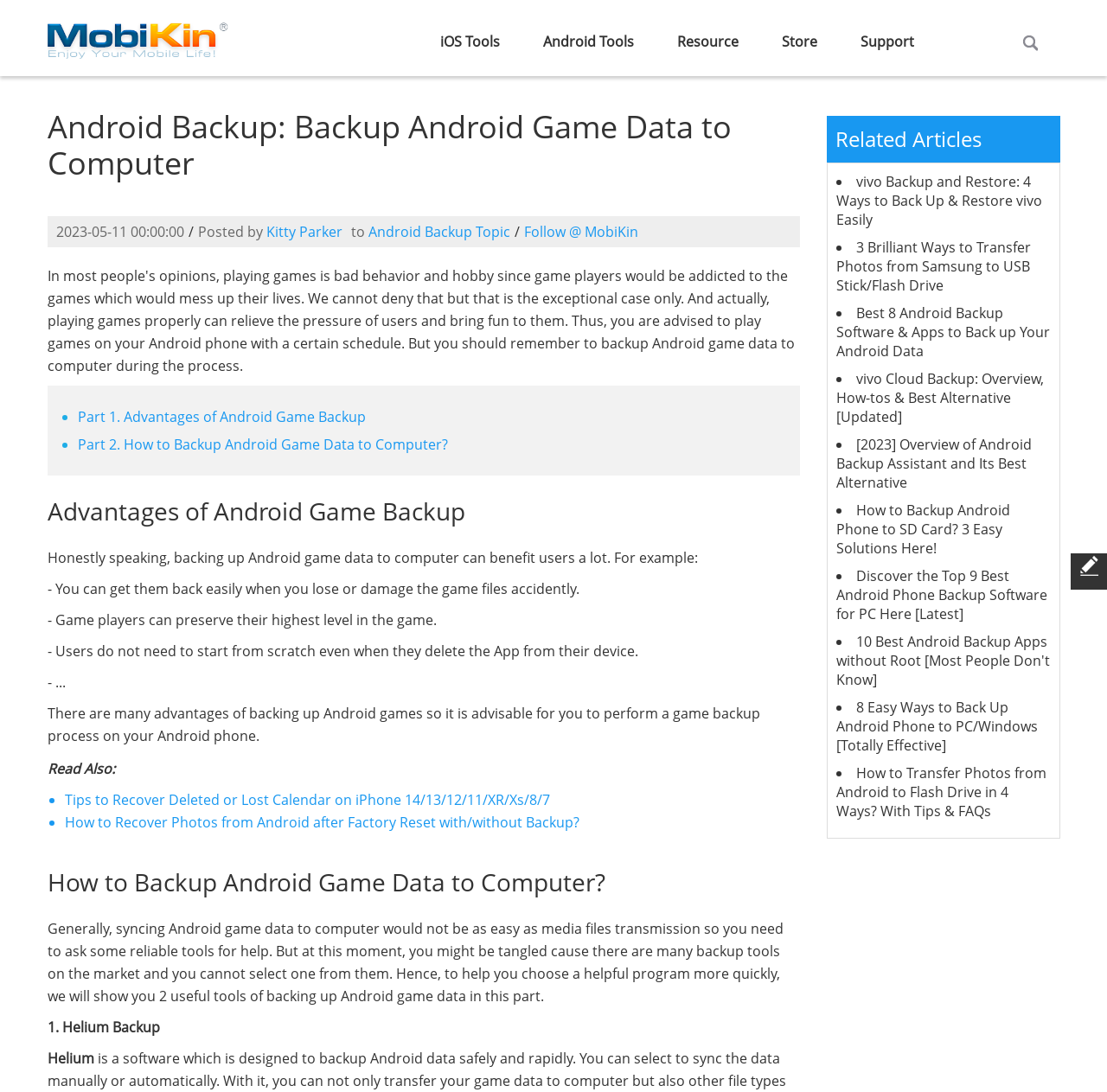Can you show the bounding box coordinates of the region to click on to complete the task described in the instruction: "Read the 'Advantages of Android Game Backup' section"?

[0.043, 0.454, 0.723, 0.481]